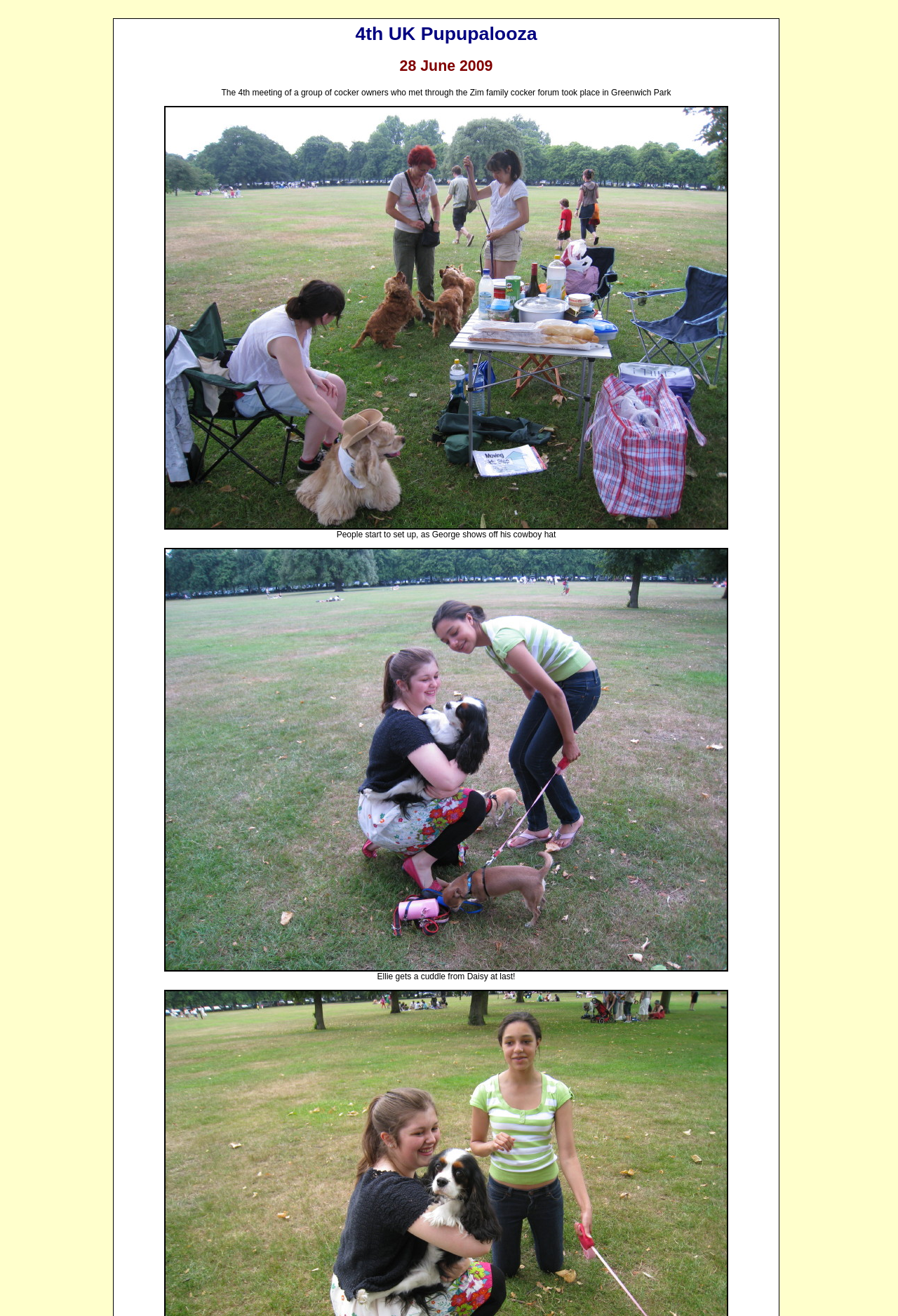Give a one-word or short-phrase answer to the following question: 
Who is getting a cuddle from Daisy?

Ellie